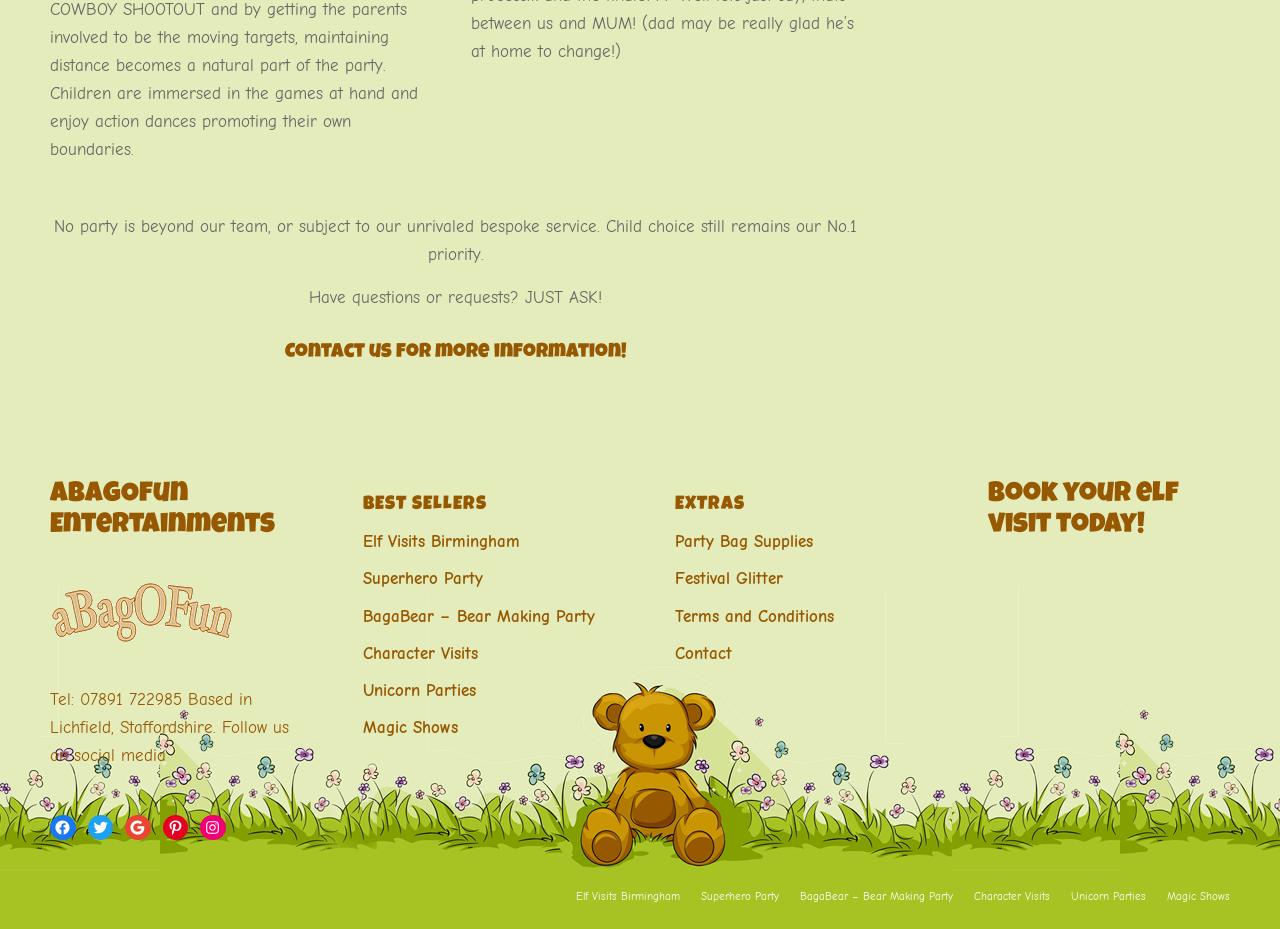Locate the bounding box coordinates of the clickable part needed for the task: "Book your elf visit today".

[0.772, 0.517, 0.961, 0.583]